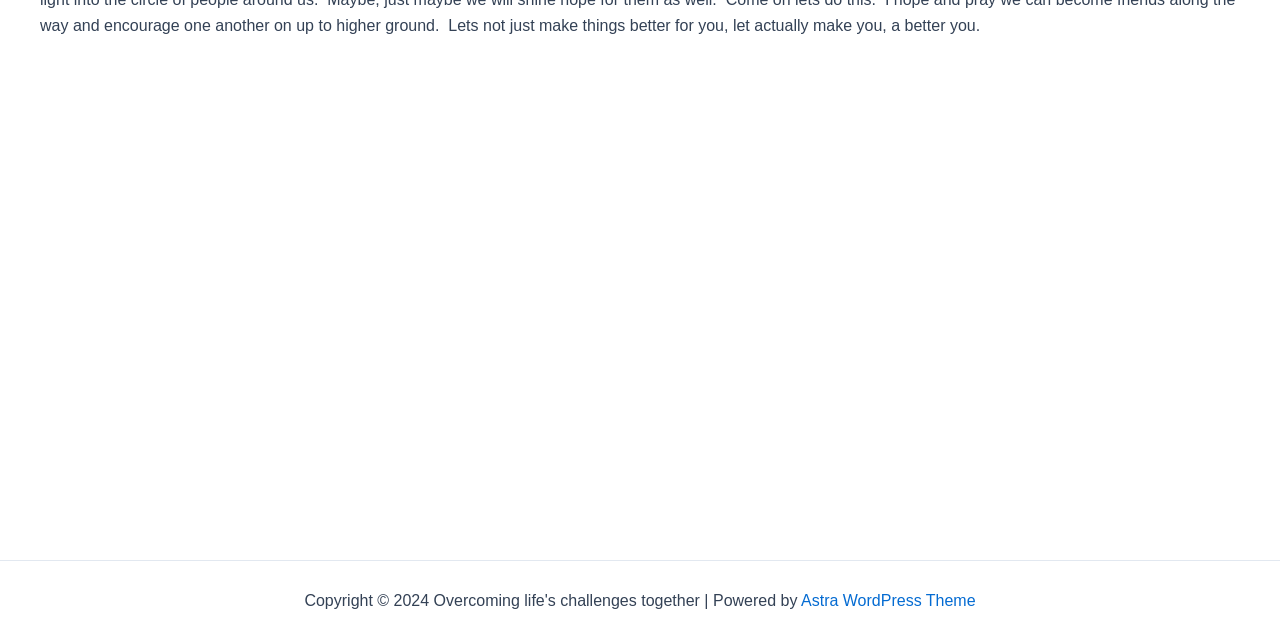Using the provided element description, identify the bounding box coordinates as (top-left x, top-left y, bottom-right x, bottom-right y). Ensure all values are between 0 and 1. Description: Astra WordPress Theme

[0.626, 0.925, 0.762, 0.951]